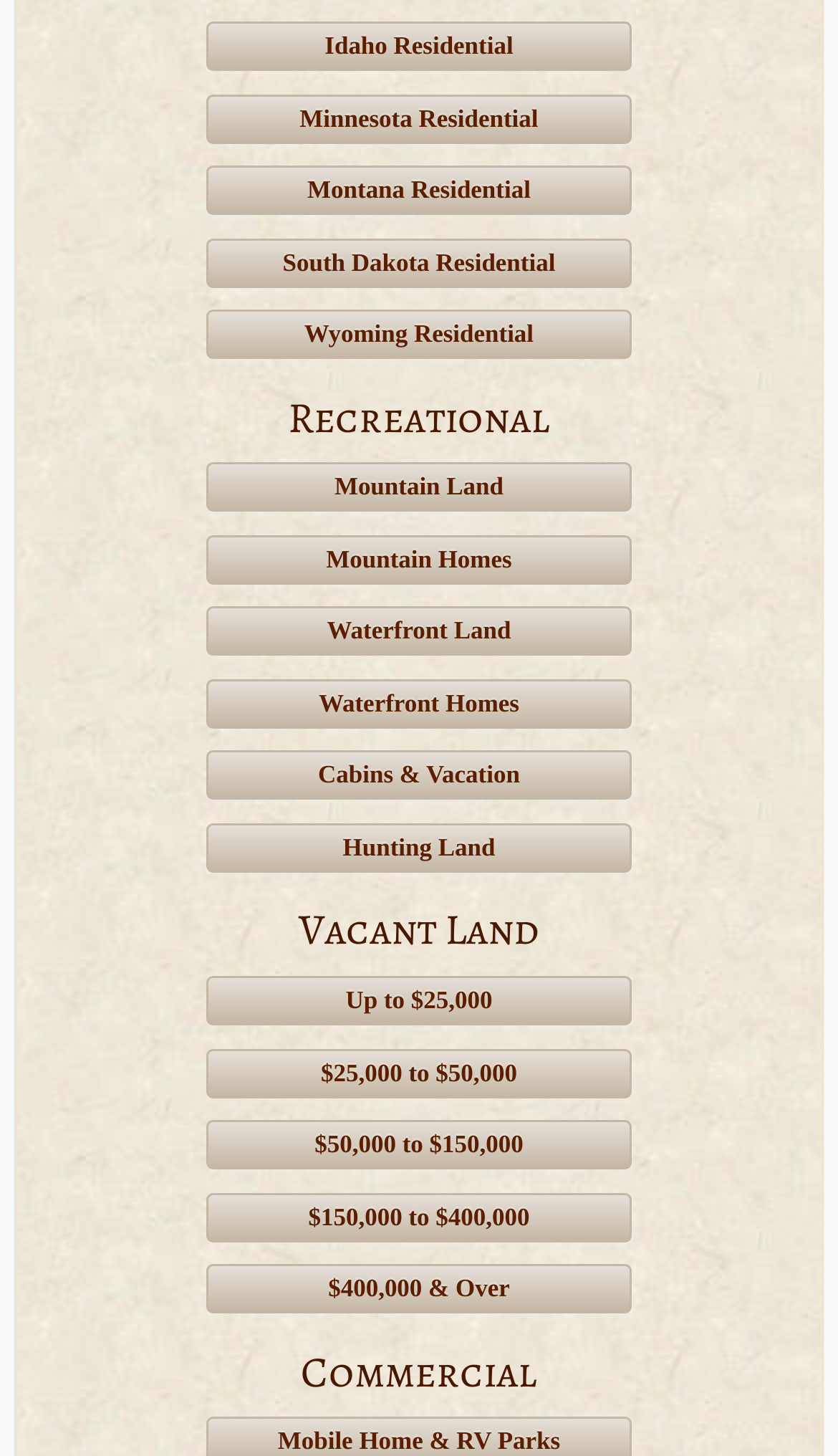Identify the bounding box coordinates for the element that needs to be clicked to fulfill this instruction: "View Mountain Land". Provide the coordinates in the format of four float numbers between 0 and 1: [left, top, right, bottom].

[0.246, 0.318, 0.754, 0.352]